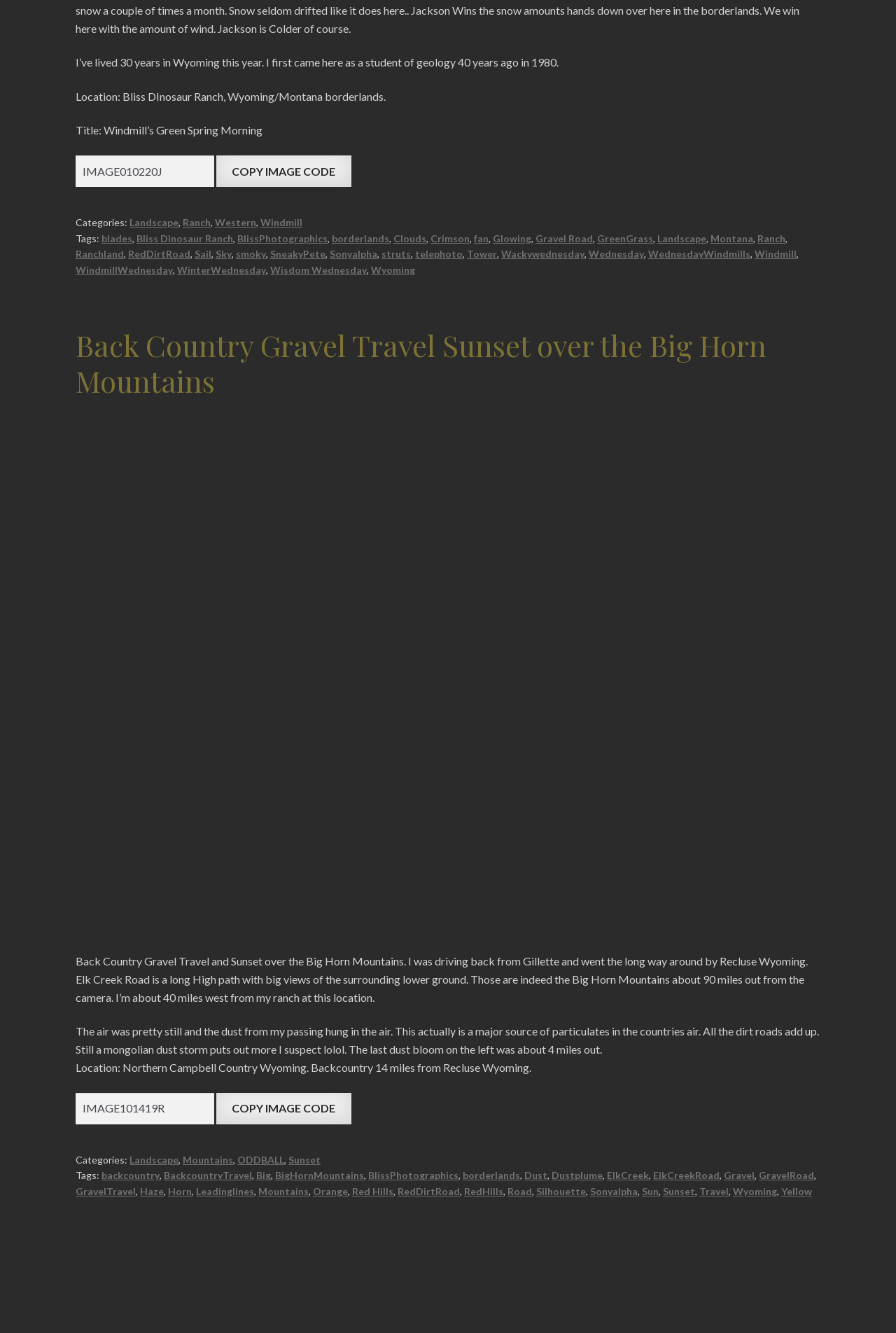Identify the bounding box coordinates for the element that needs to be clicked to fulfill this instruction: "Enter image code". Provide the coordinates in the format of four float numbers between 0 and 1: [left, top, right, bottom].

[0.084, 0.82, 0.239, 0.844]